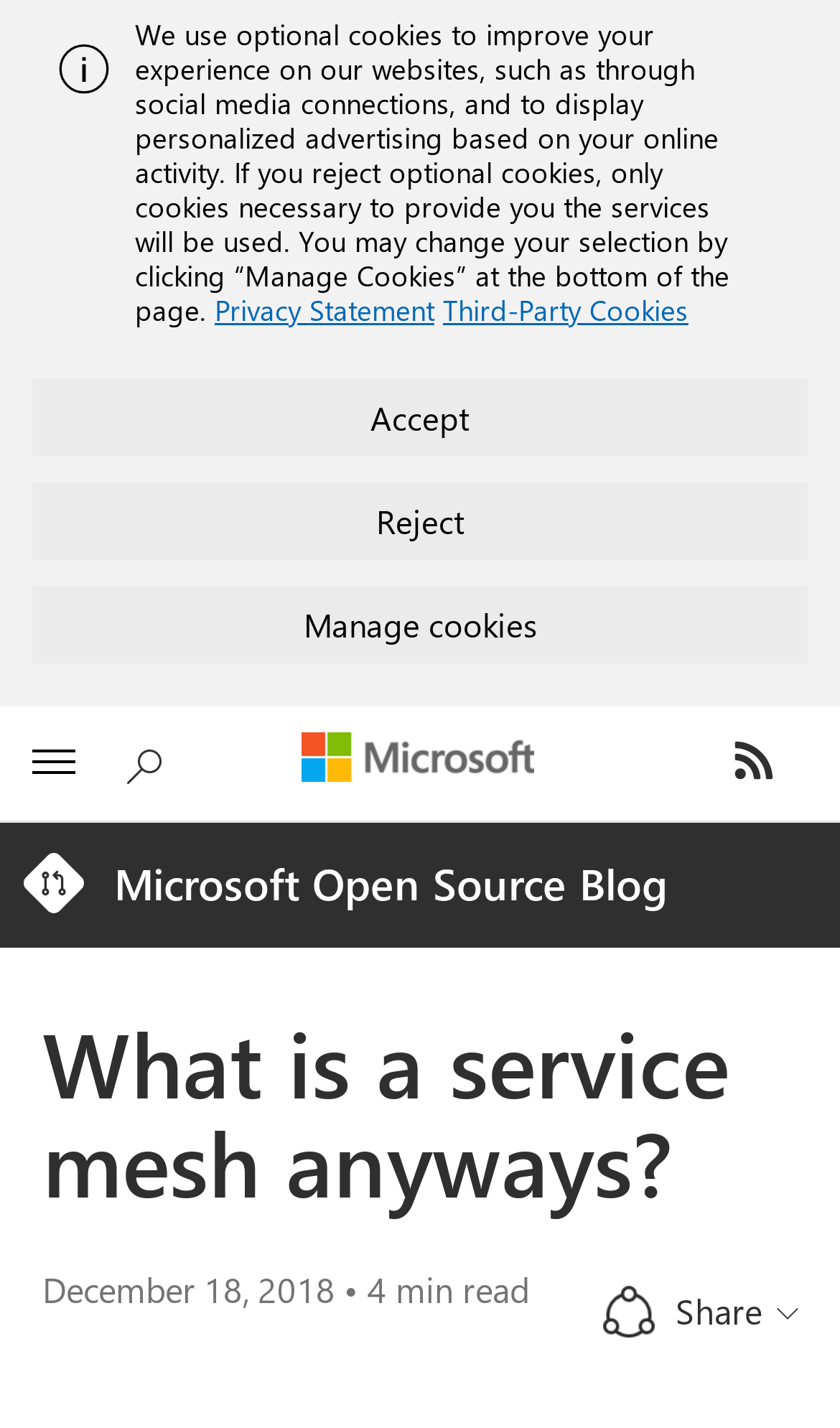Please mark the clickable region by giving the bounding box coordinates needed to complete this instruction: "Expand Microsoft products and services".

[0.003, 0.499, 0.126, 0.572]